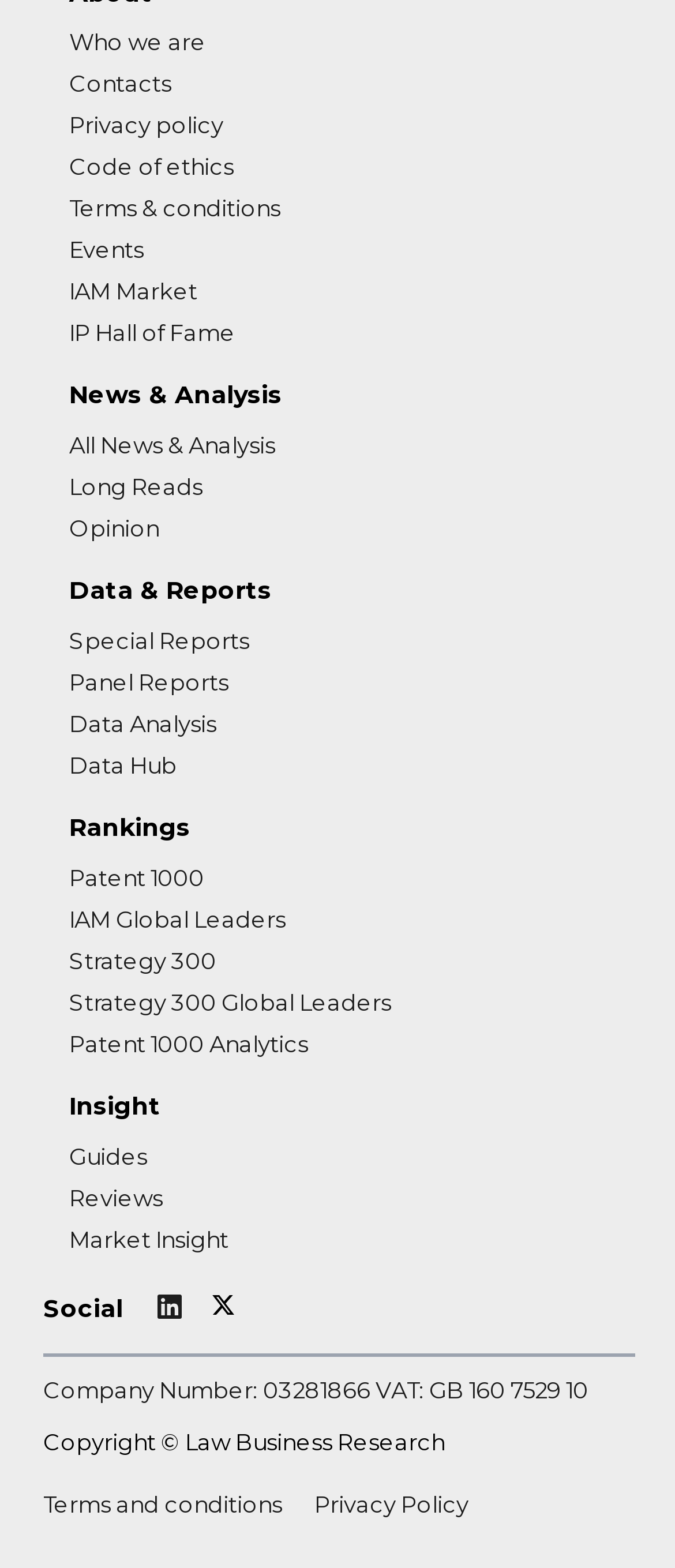What is the first link in the navigation menu?
Based on the visual, give a brief answer using one word or a short phrase.

Who we are